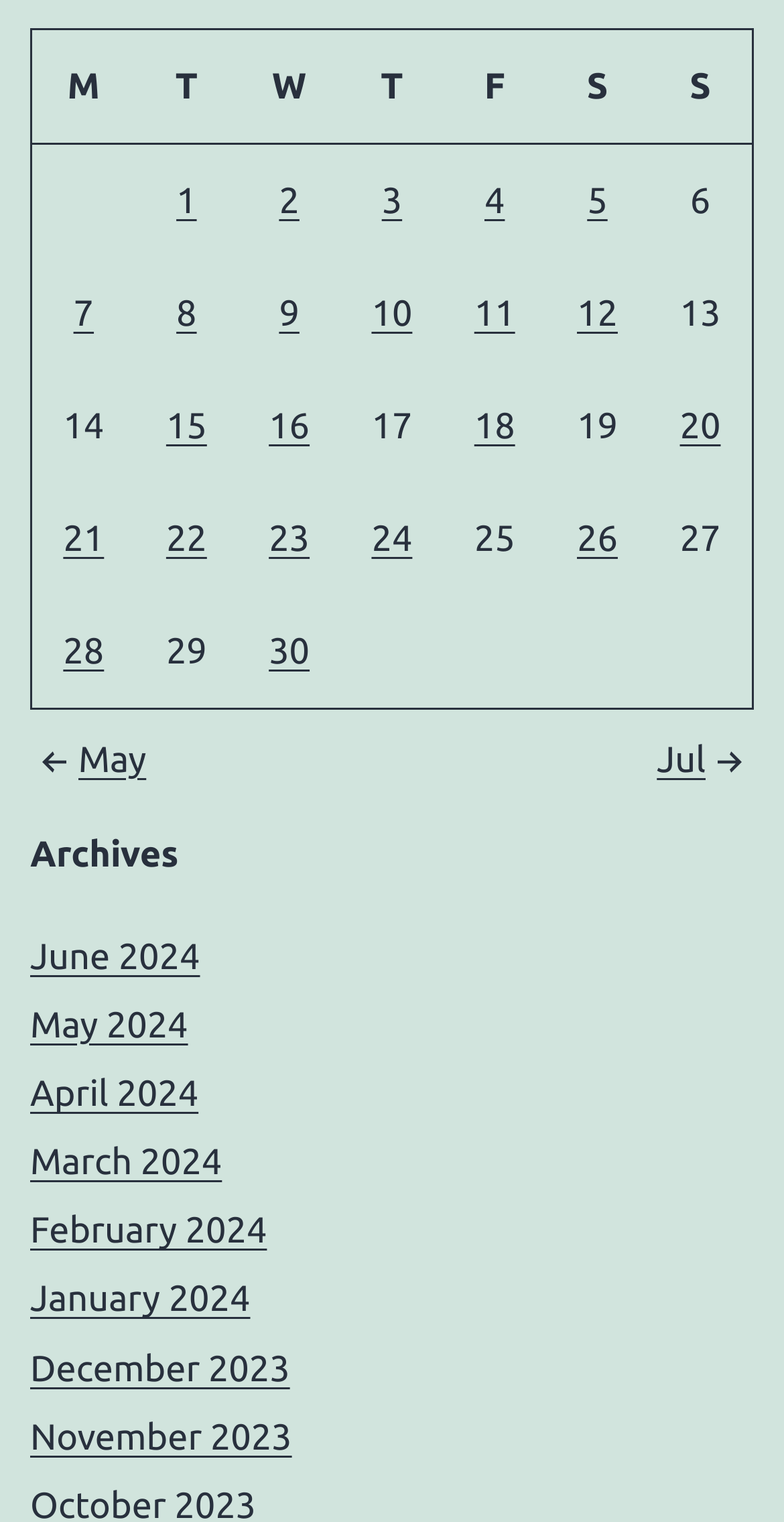What is the date range of the posts in the table?
Provide an in-depth and detailed explanation in response to the question.

The table contains grid cells with text describing posts published on different dates, and the dates range from June 1, 2021 to June 30, 2021.